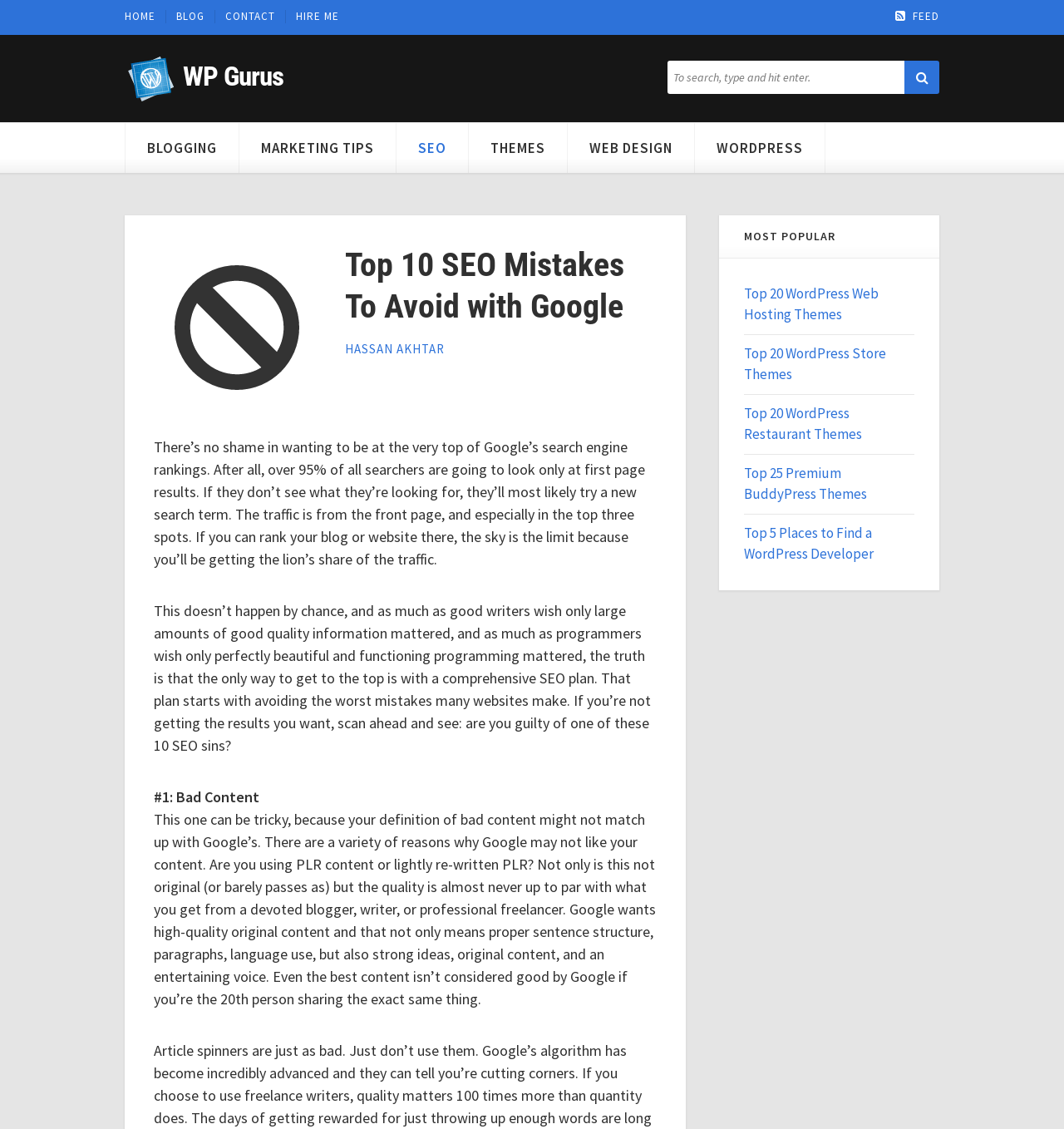Based on the image, provide a detailed response to the question:
What is the purpose of having a comprehensive SEO plan?

According to the webpage, having a comprehensive SEO plan is necessary to get to the top of Google's search engine rankings, as stated in the sentence 'The truth is that the only way to get to the top is with a comprehensive SEO plan.' This implies that a good SEO plan is essential to achieve high rankings in Google's search results.